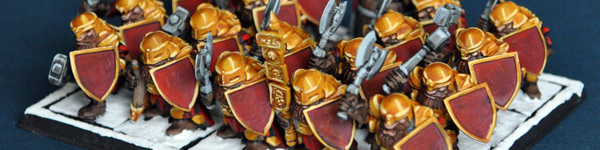Answer the question with a single word or phrase: 
What type of game is associated with this miniature army?

Fantasy tabletop wargame